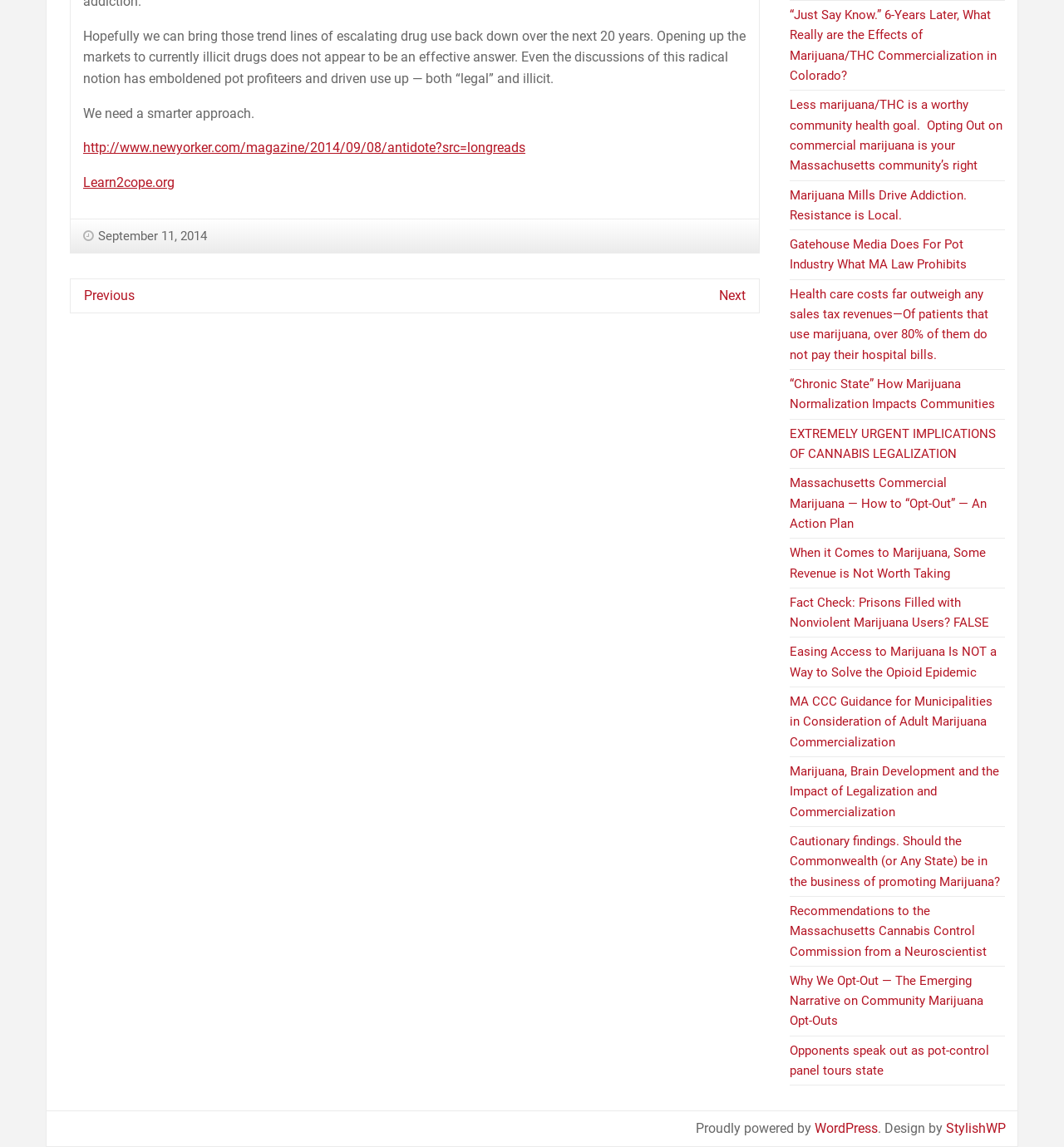Locate the UI element described by September 11, 2014September 11, 2014 and provide its bounding box coordinates. Use the format (top-left x, top-left y, bottom-right x, bottom-right y) with all values as floating point numbers between 0 and 1.

[0.078, 0.2, 0.195, 0.213]